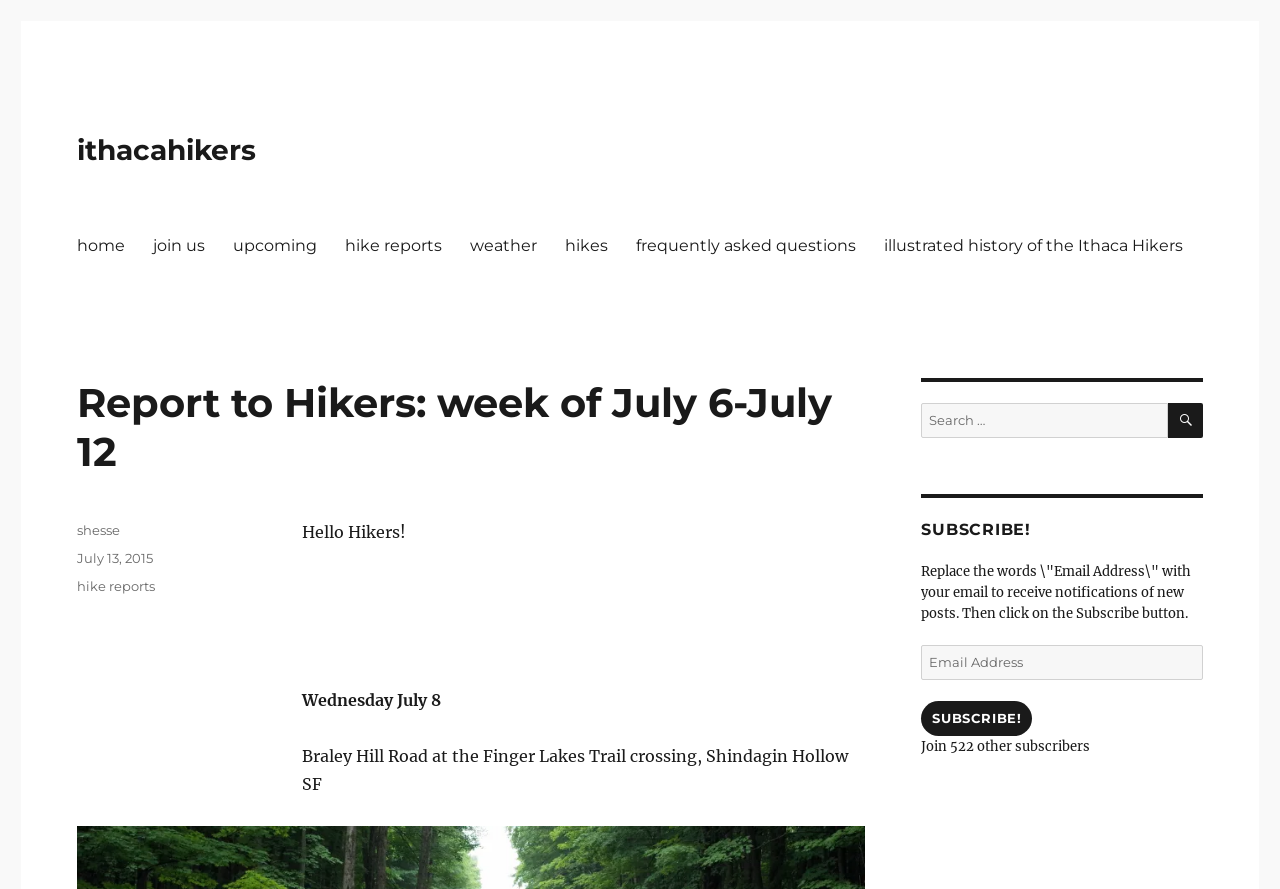Please determine the headline of the webpage and provide its content.

Report to Hikers: week of July 6-July 12